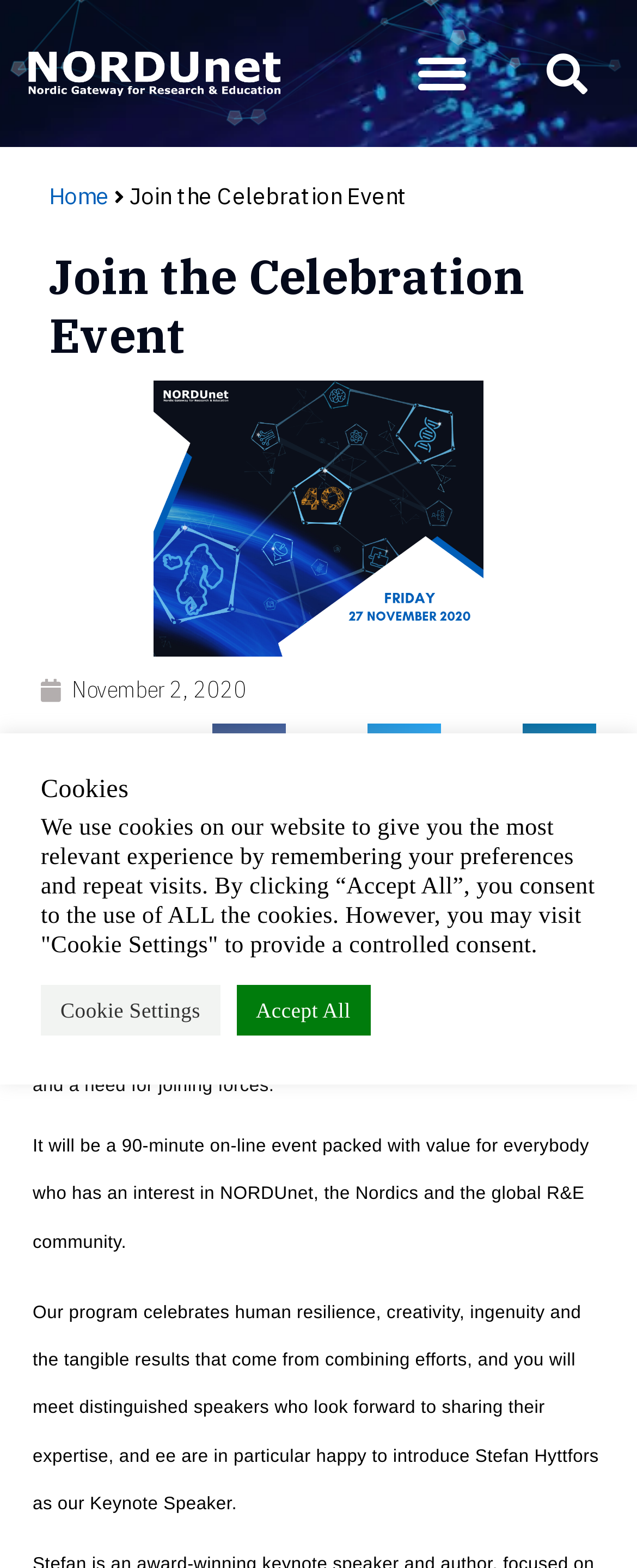Answer the question in one word or a short phrase:
How can users share the event on social media?

Share on facebook, twitter, linkedin